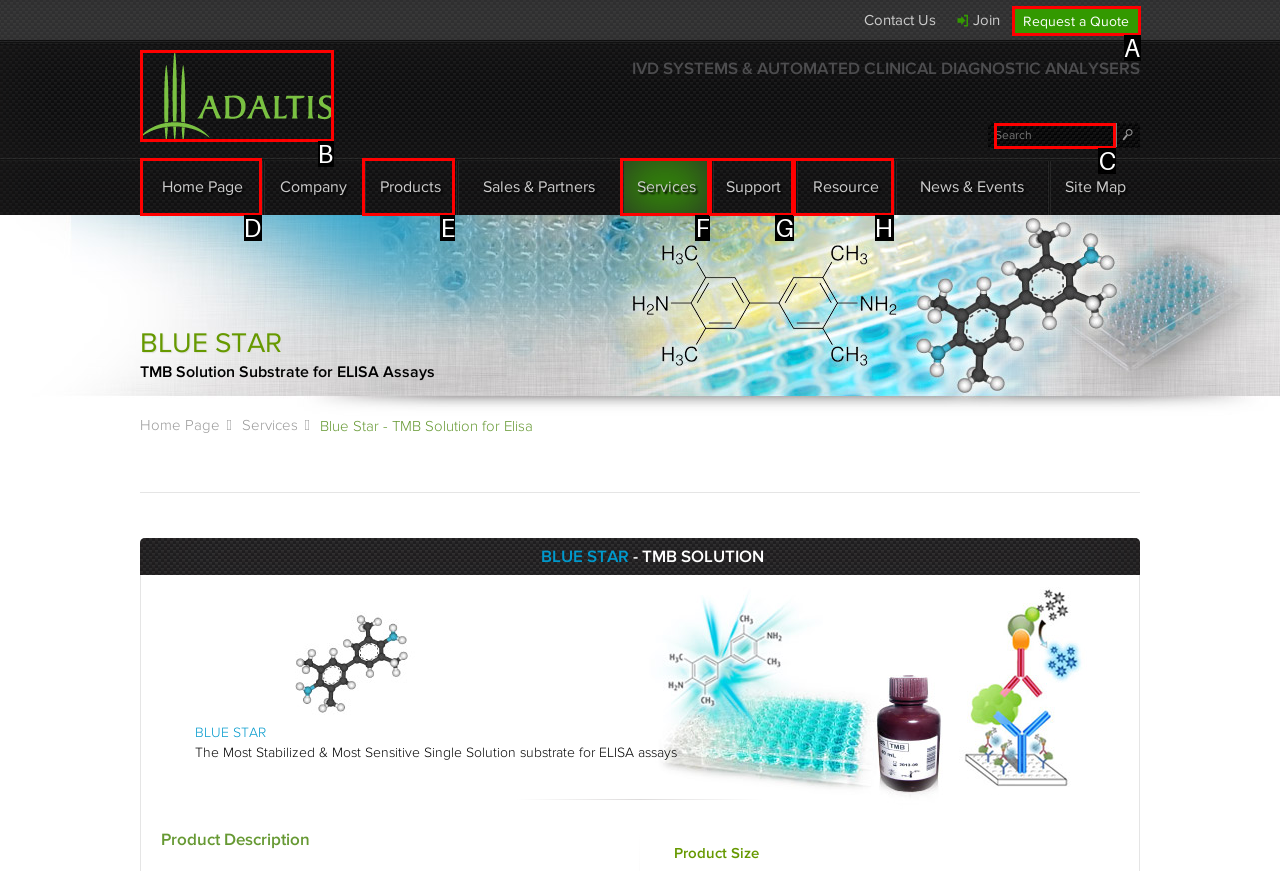From the given options, choose the HTML element that aligns with the description: Resource. Respond with the letter of the selected element.

H